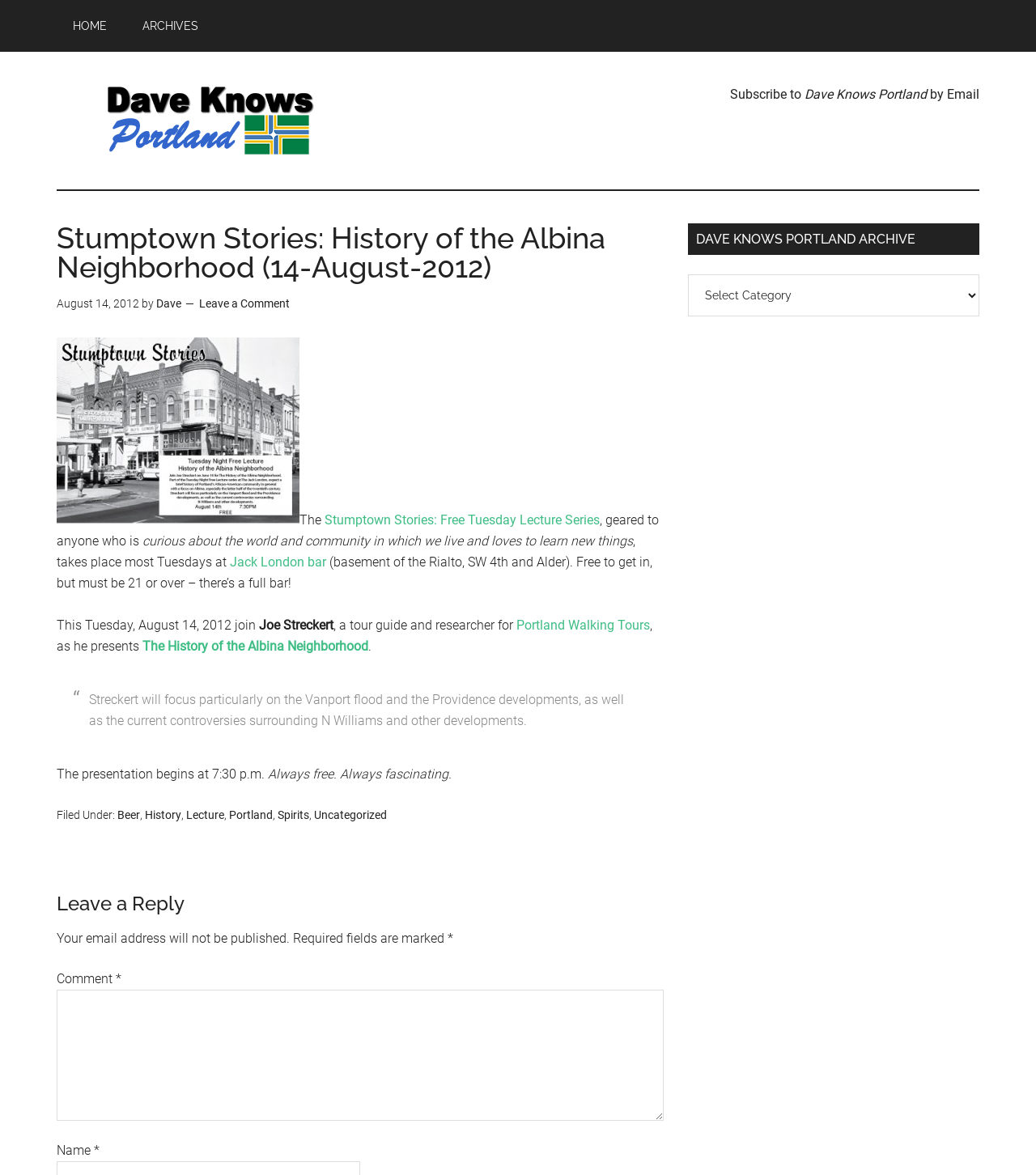Extract the bounding box for the UI element that matches this description: "Portland Walking Tours".

[0.498, 0.525, 0.627, 0.538]